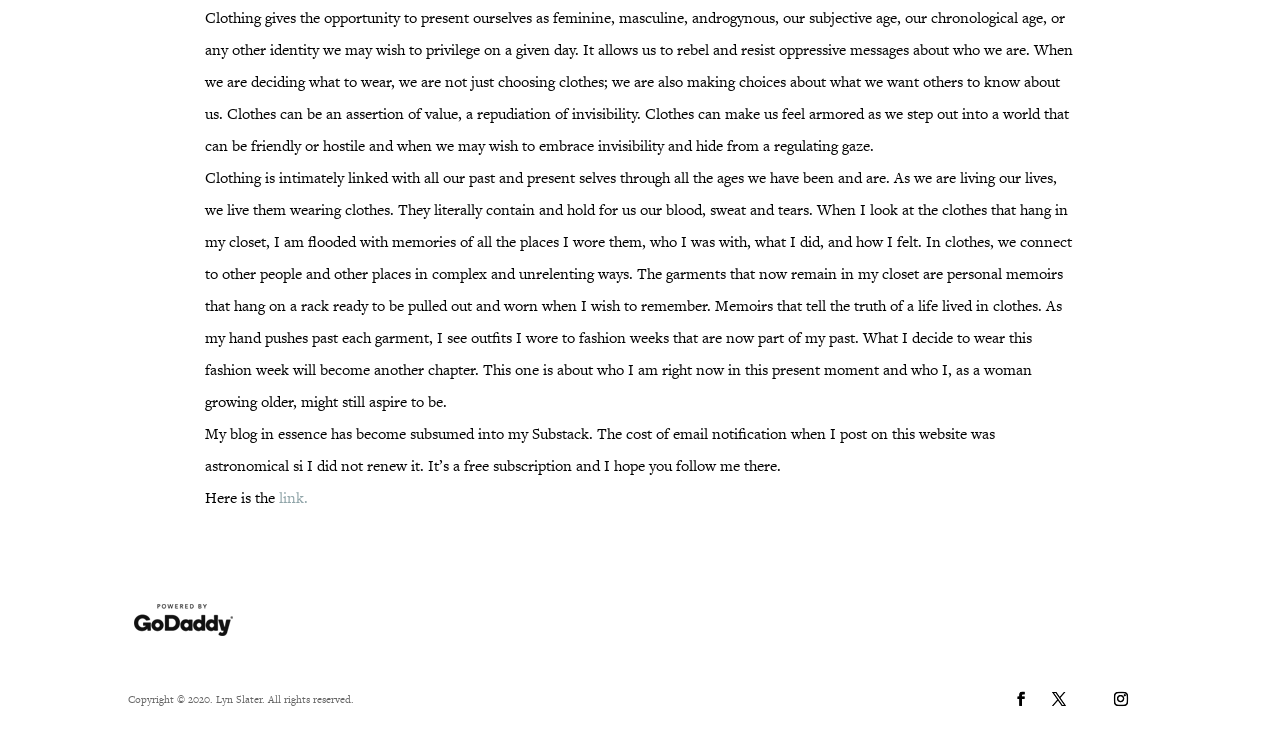Using the elements shown in the image, answer the question comprehensively: What is the main topic of the webpage?

Based on the static text elements, it appears that the webpage is discussing the relationship between clothing and one's identity, including how it can be used to express oneself and connect with others.